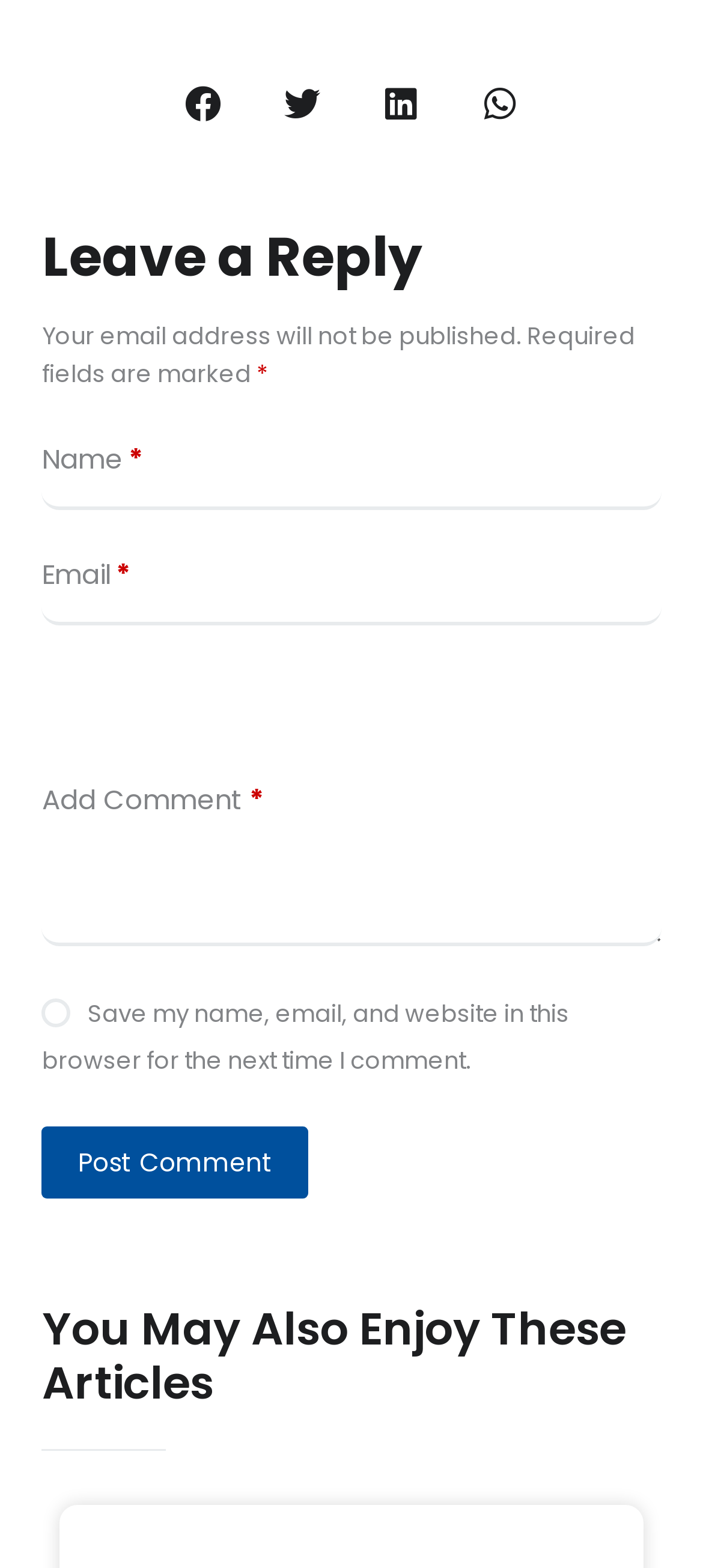Where is the 'Post Comment' button located?
Look at the image and answer the question with a single word or phrase.

Below the comment form